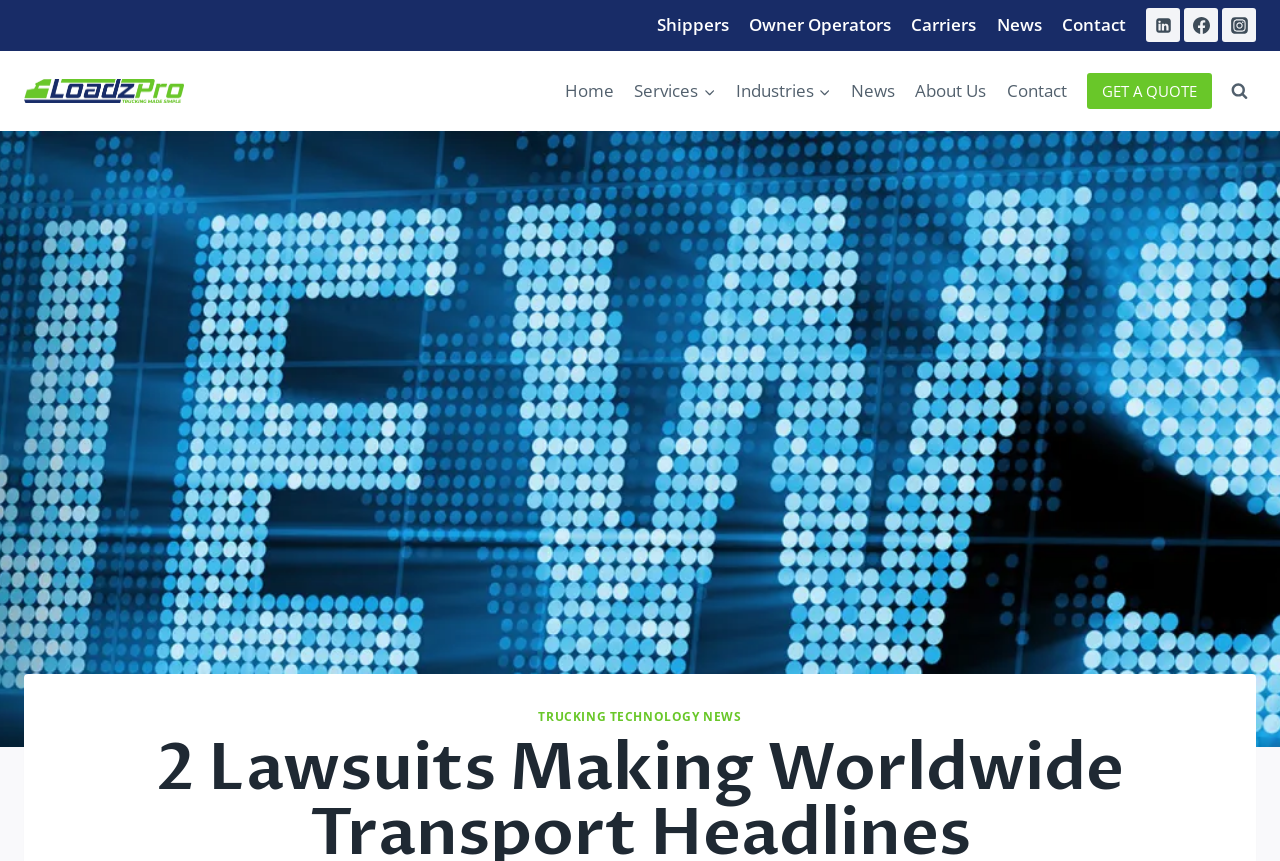Using a single word or phrase, answer the following question: 
How many links are there in the secondary navigation?

7